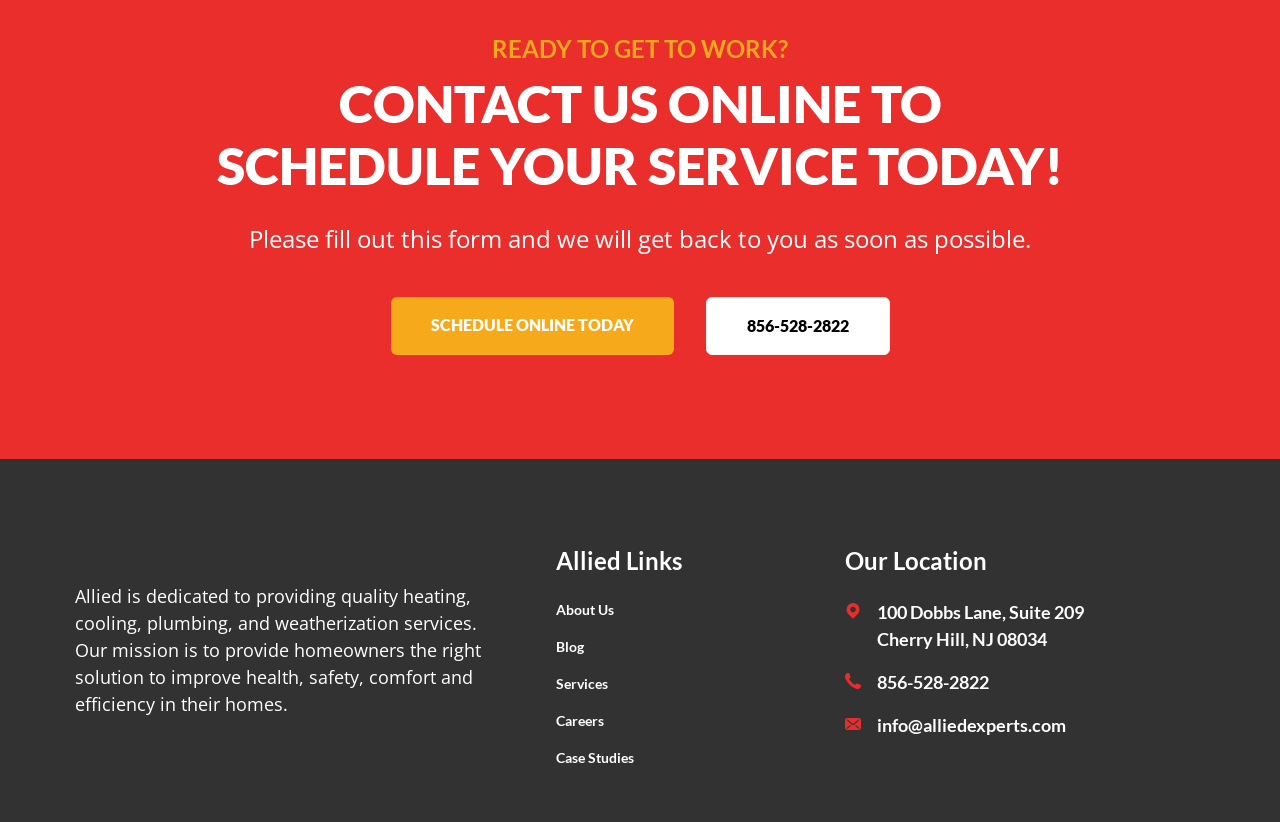Please identify the bounding box coordinates of the area that needs to be clicked to fulfill the following instruction: "Enter your email."

None